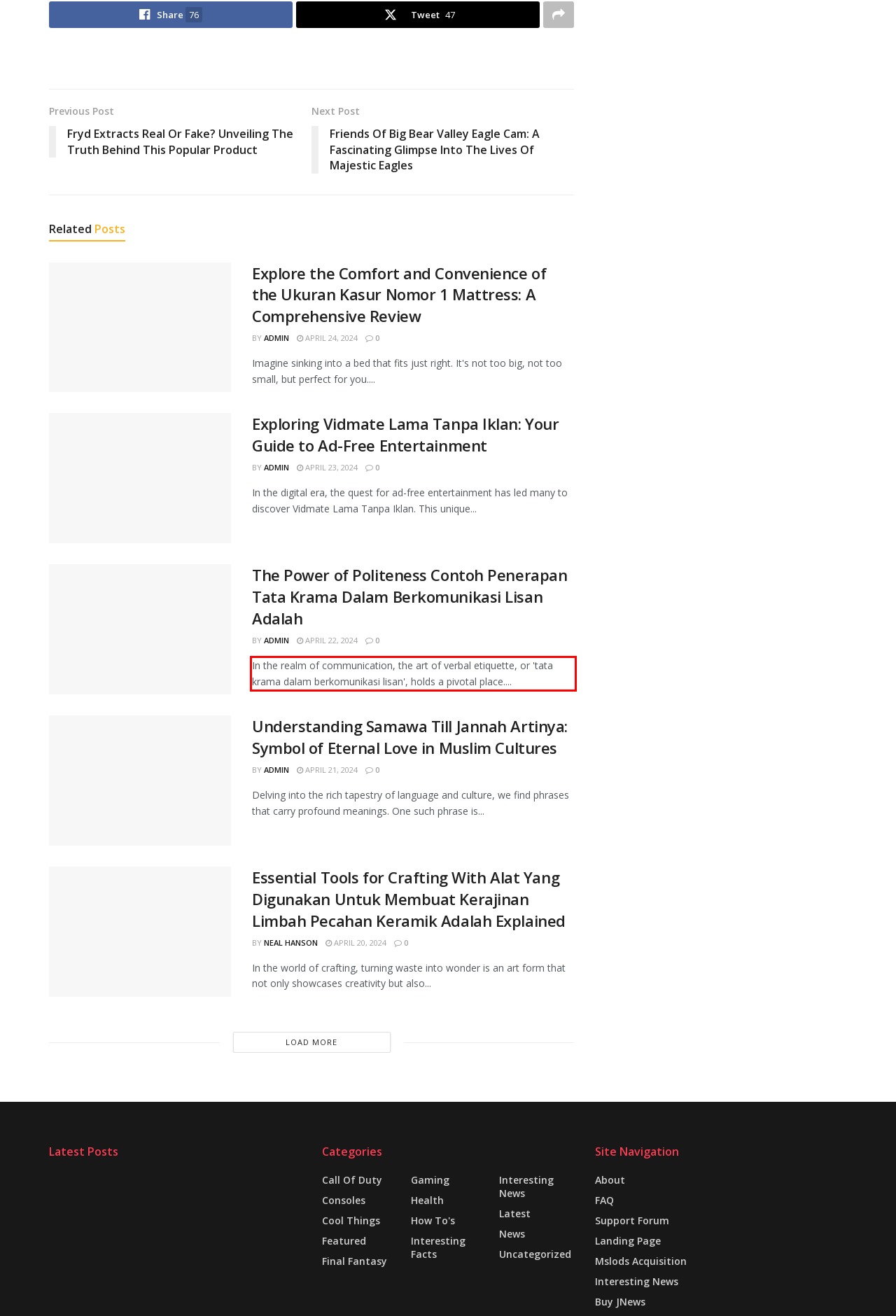You are given a screenshot of a webpage with a UI element highlighted by a red bounding box. Please perform OCR on the text content within this red bounding box.

In the realm of communication, the art of verbal etiquette, or 'tata krama dalam berkomunikasi lisan', holds a pivotal place....